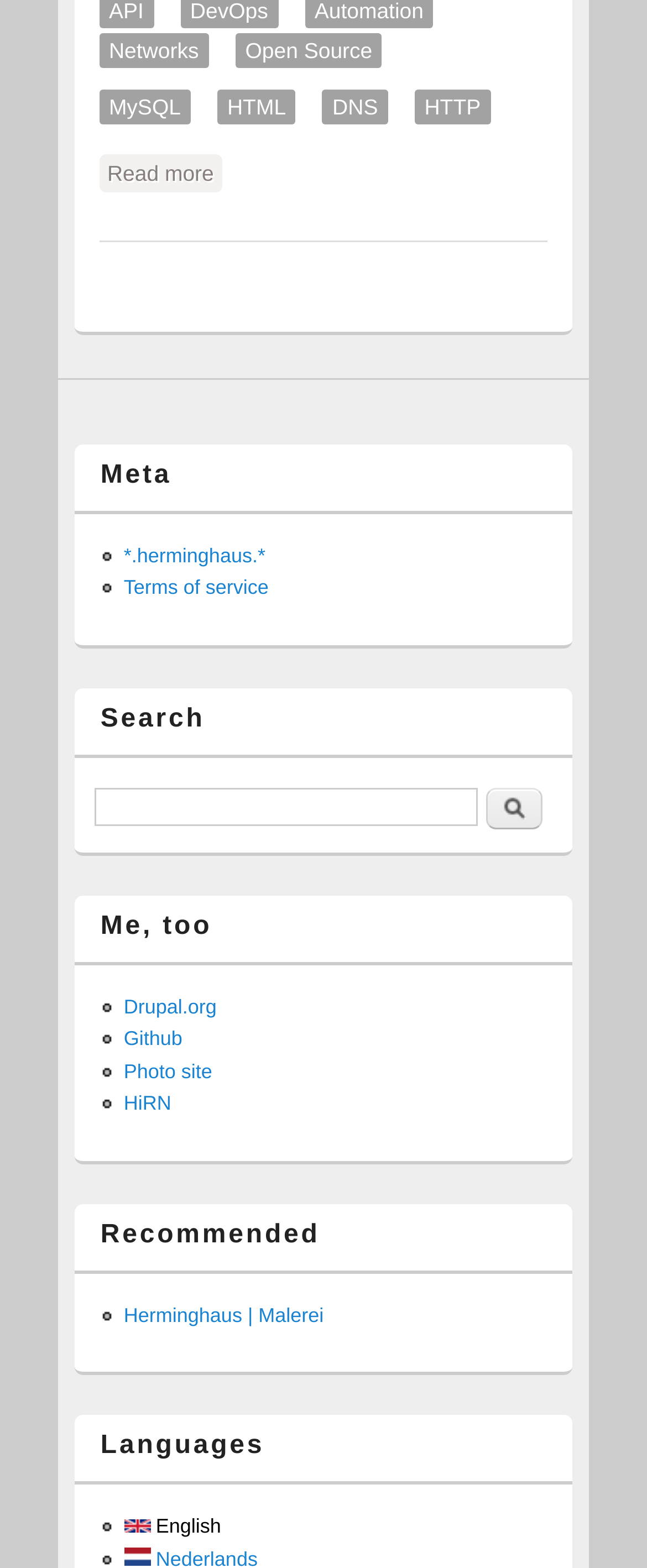Please specify the bounding box coordinates in the format (top-left x, top-left y, bottom-right x, bottom-right y), with all values as floating point numbers between 0 and 1. Identify the bounding box of the UI element described by: name="op" value="Search"

[0.751, 0.502, 0.839, 0.529]